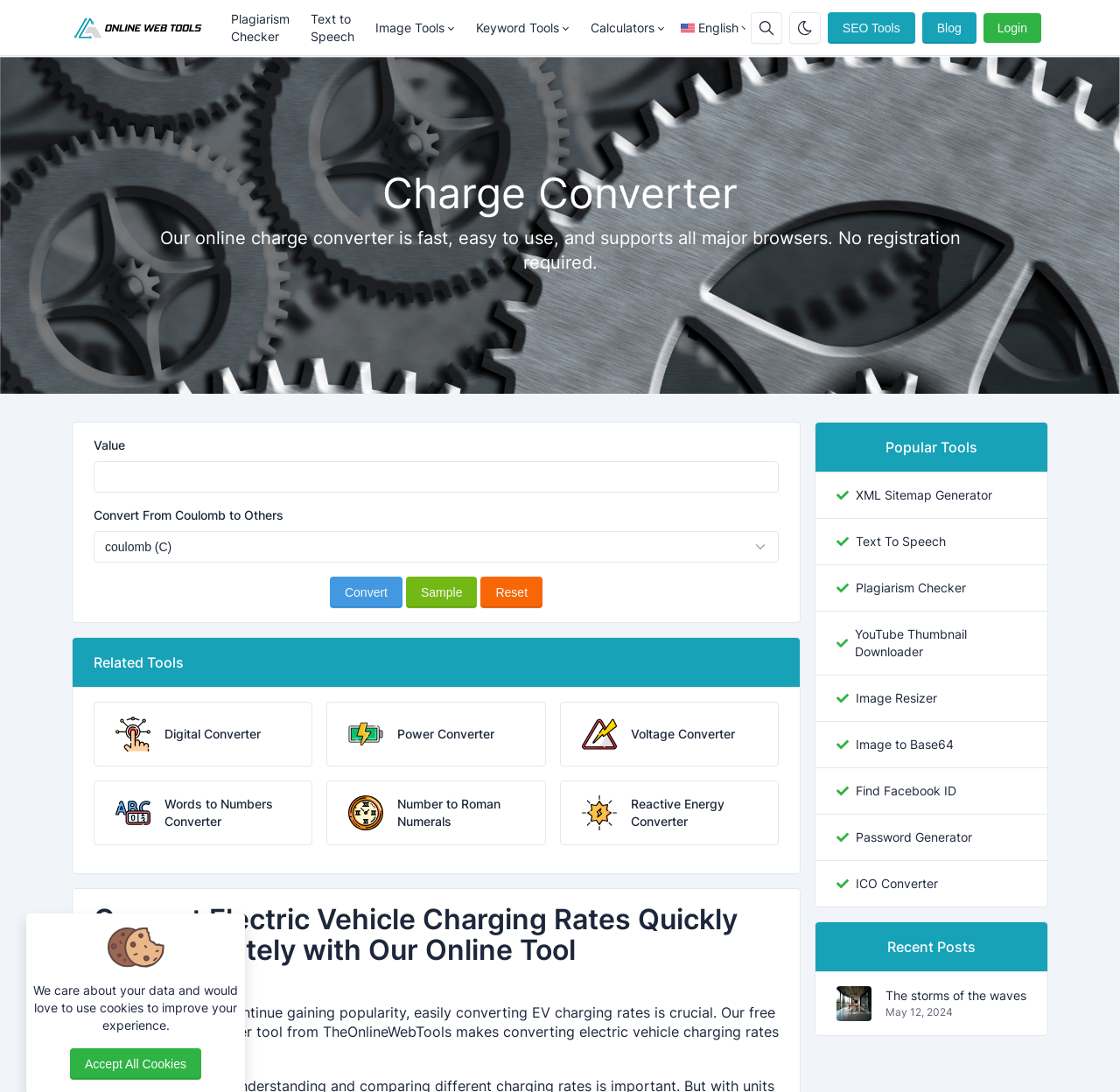Provide a brief response to the question below using one word or phrase:
What is the purpose of the 'Convert' button?

To convert electric charge units